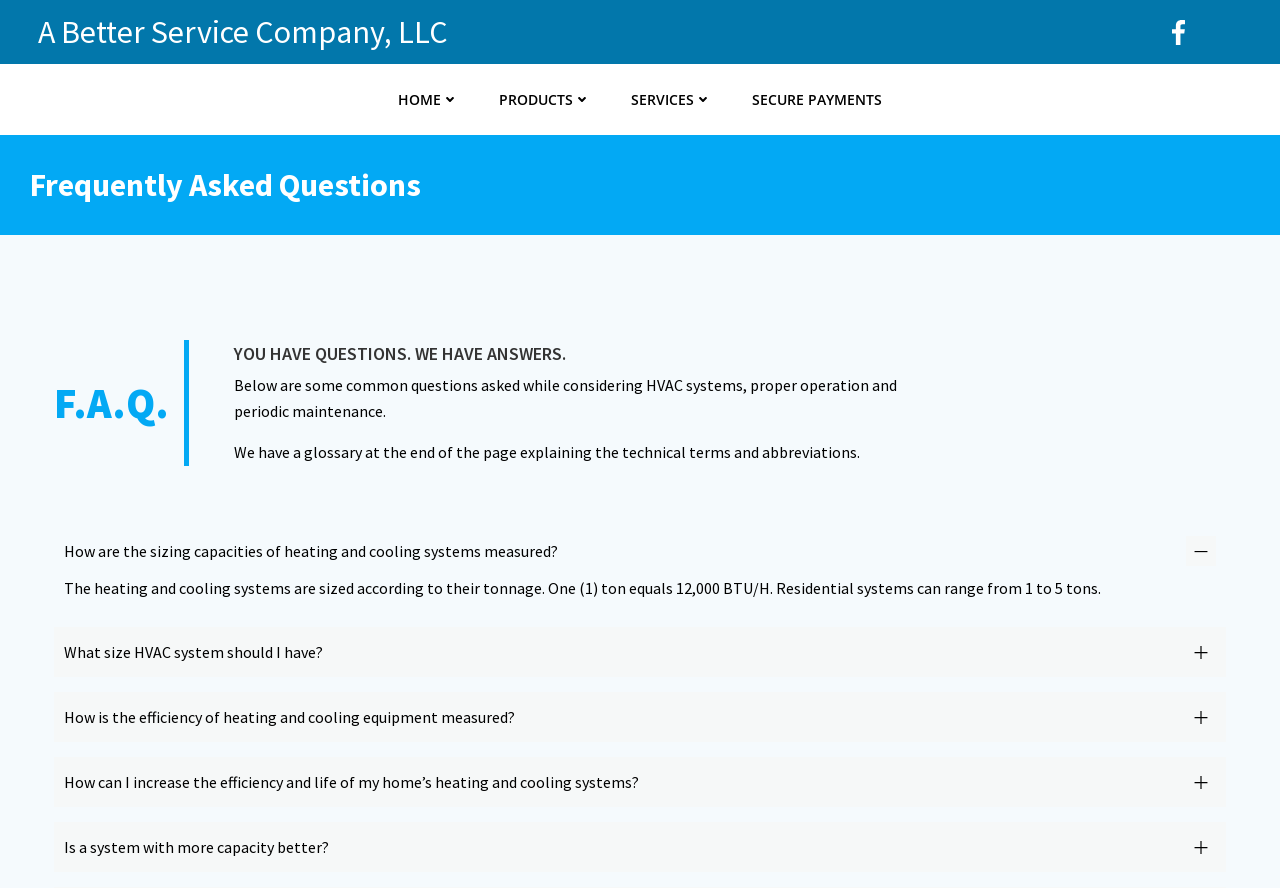Locate the bounding box coordinates of the element I should click to achieve the following instruction: "read about how heating and cooling systems are sized".

[0.042, 0.592, 0.958, 0.649]